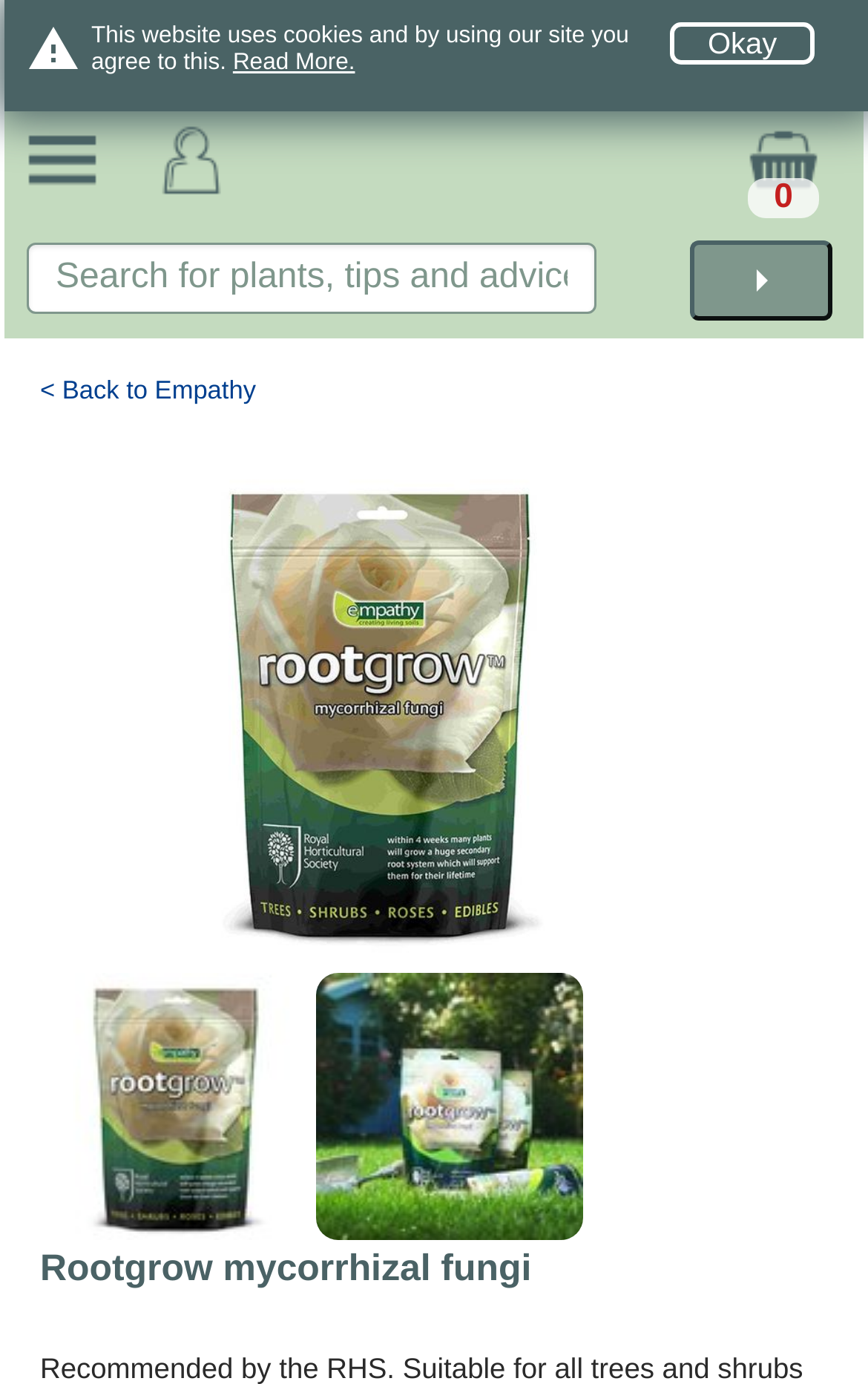What is the purpose of the 'Okay' button?
Please ensure your answer is as detailed and informative as possible.

The 'Okay' button is located next to the text 'This website uses cookies and by using our site you agree to this.' which suggests that clicking the button indicates agreement to the use of cookies on the website.